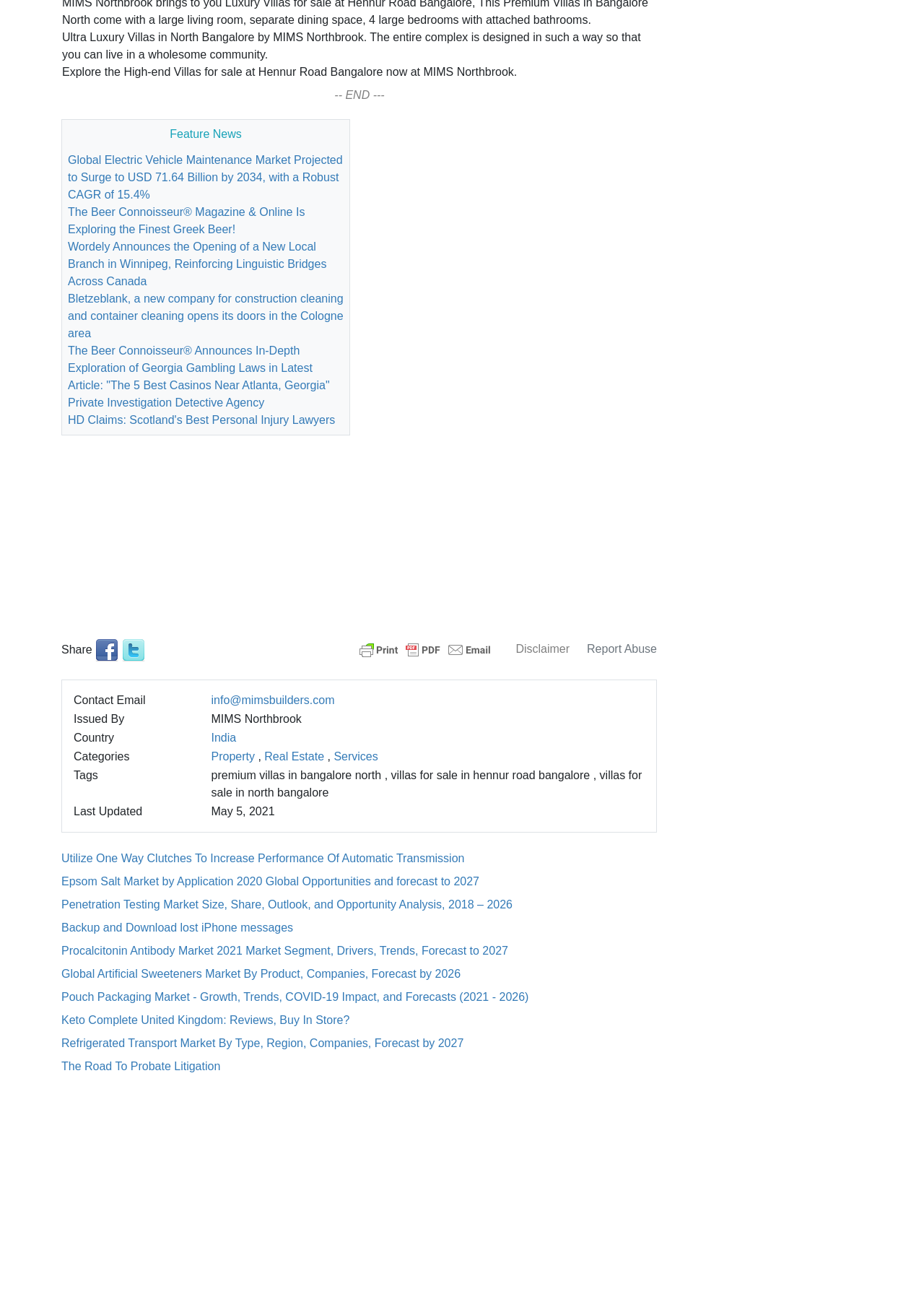Find the bounding box of the UI element described as: "title="Printer Friendly and PDF"". The bounding box coordinates should be given as four float values between 0 and 1, i.e., [left, top, right, bottom].

[0.384, 0.499, 0.536, 0.508]